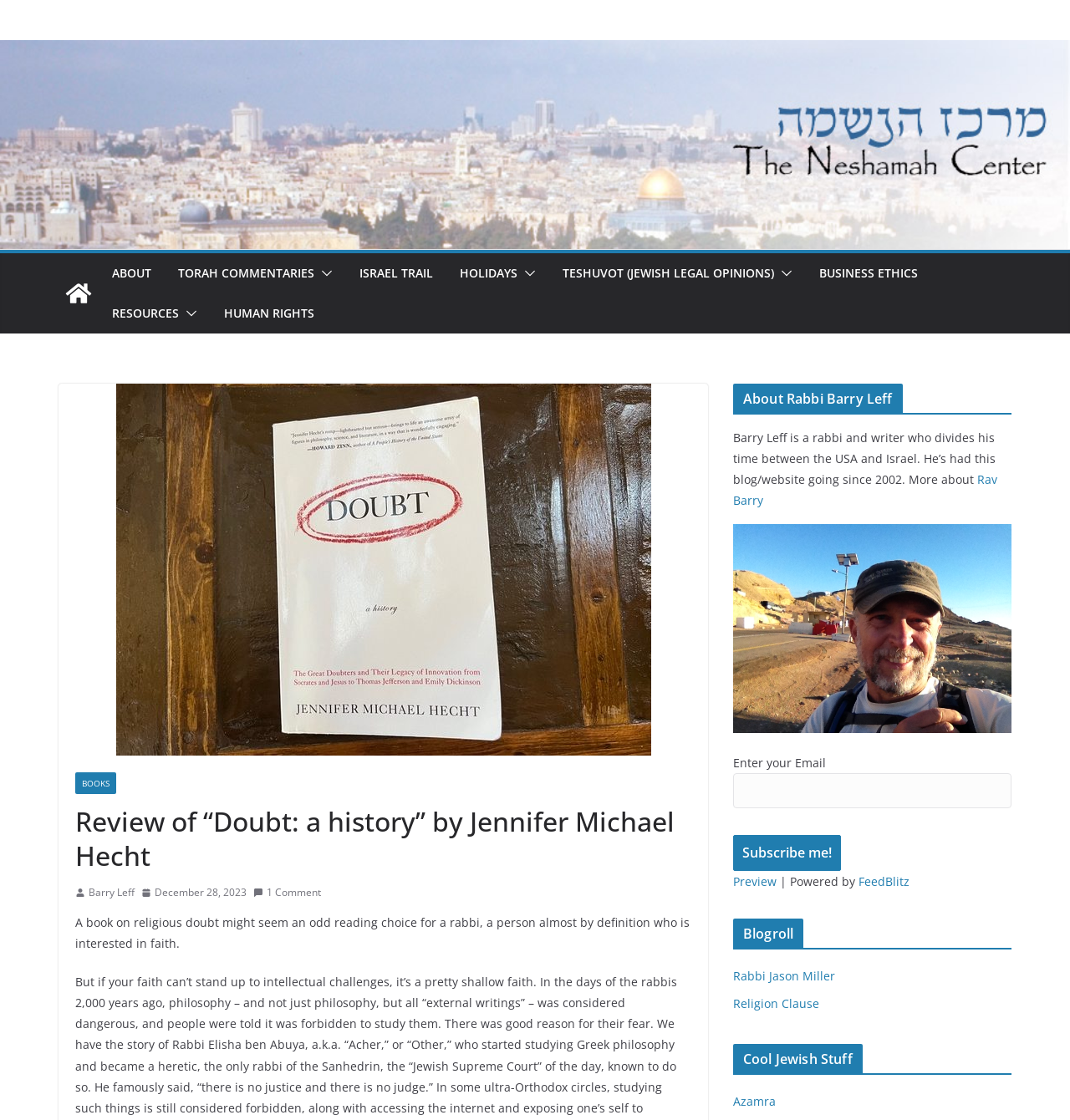Can you find the bounding box coordinates of the area I should click to execute the following instruction: "Click on the ABOUT link"?

[0.105, 0.233, 0.141, 0.254]